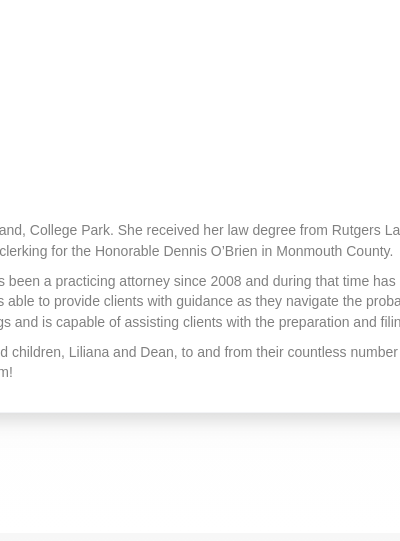Offer a thorough description of the image.

The image features Amy Keseday Papa, a dedicated attorney who graduated cum laude from the University of Maryland, College Park. She holds a law degree from Rutgers Law School, where she was involved in the Journal of Law and Public Policy. Amy has been practicing since 2008, honing her skills in estate planning and probate guidance. Currently, she is associated with Canarick & Canarick, having joined the firm in early 2023. Beyond her professional commitments, Amy is a busy parent, frequently transporting her children, Liliana and Dean, to various activities, while also finding time to enjoy exercise and meals with her husband.